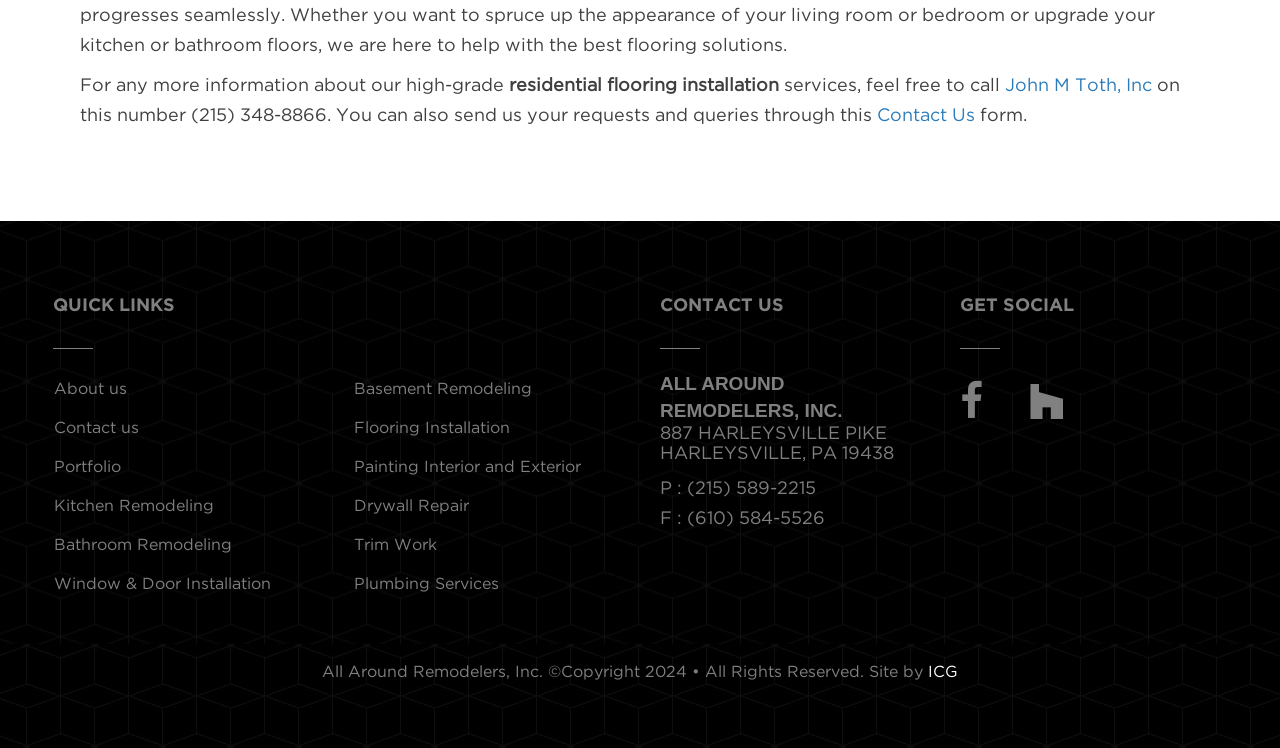Identify the bounding box coordinates for the UI element described as: "Portfolio". The coordinates should be provided as four floats between 0 and 1: [left, top, right, bottom].

[0.031, 0.6, 0.266, 0.651]